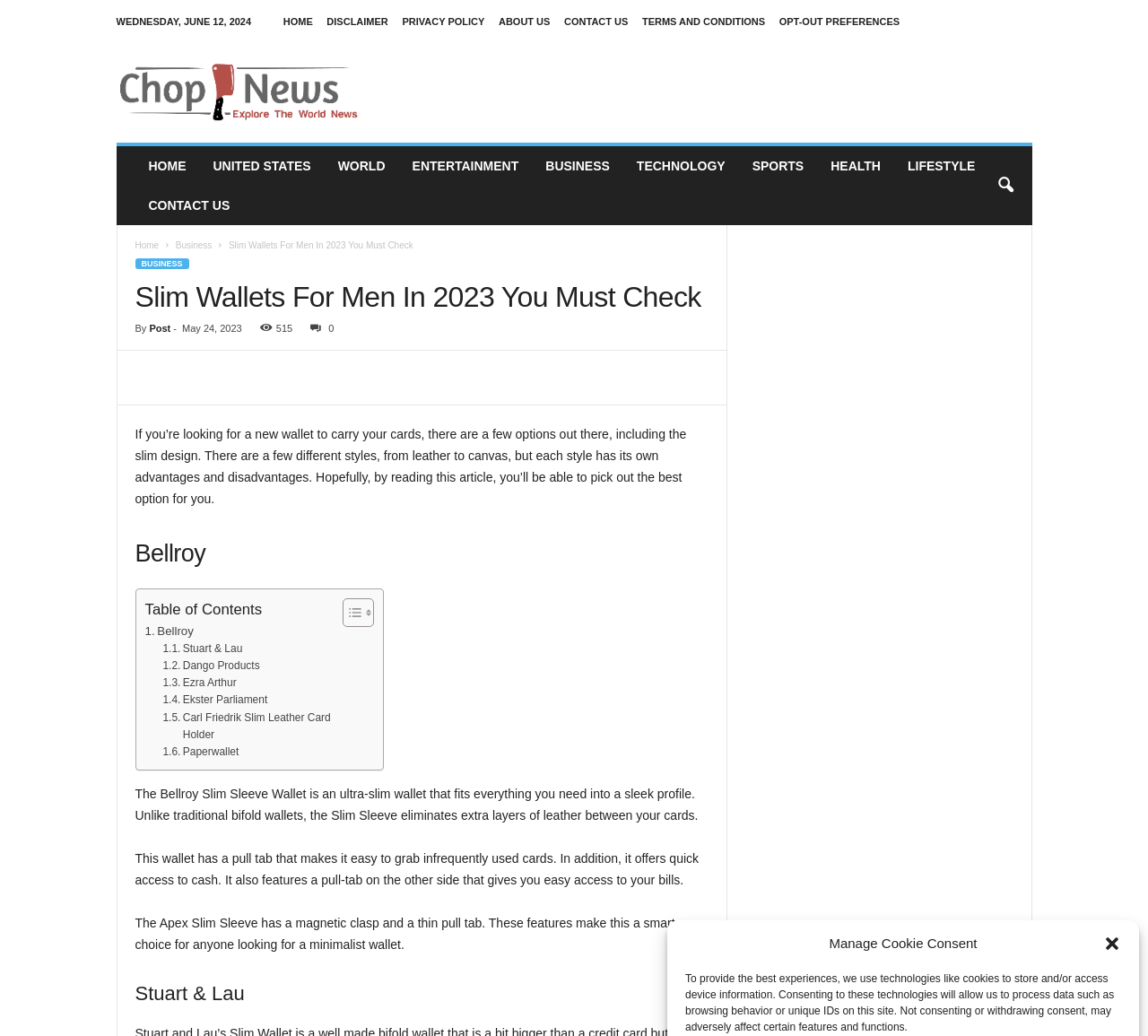Identify the bounding box coordinates of the section that should be clicked to achieve the task described: "View the 'Slim Wallets For Men In 2023 You Must Check' article".

[0.199, 0.232, 0.36, 0.242]